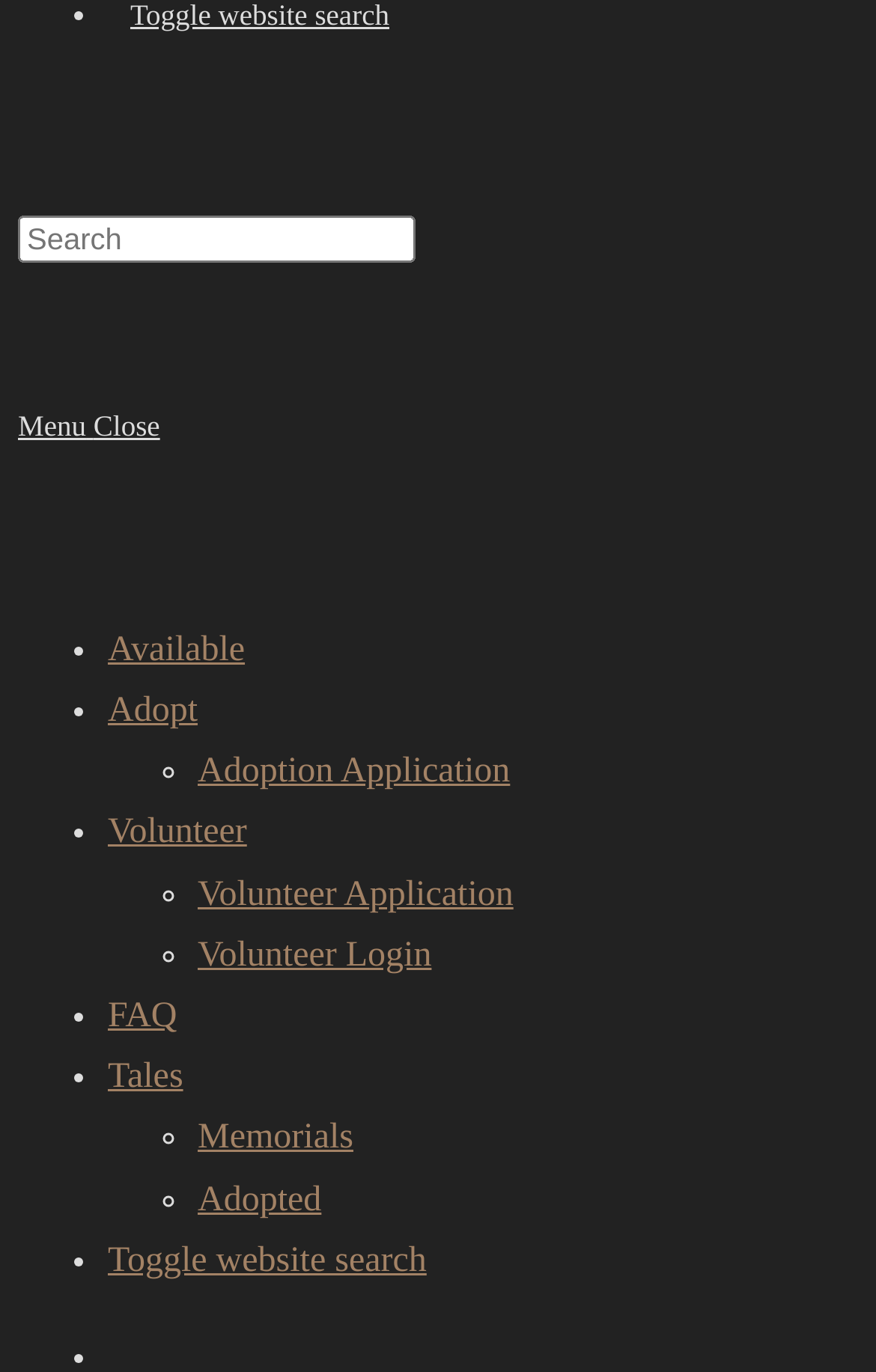Kindly provide the bounding box coordinates of the section you need to click on to fulfill the given instruction: "View adoption information".

[0.123, 0.504, 0.226, 0.532]